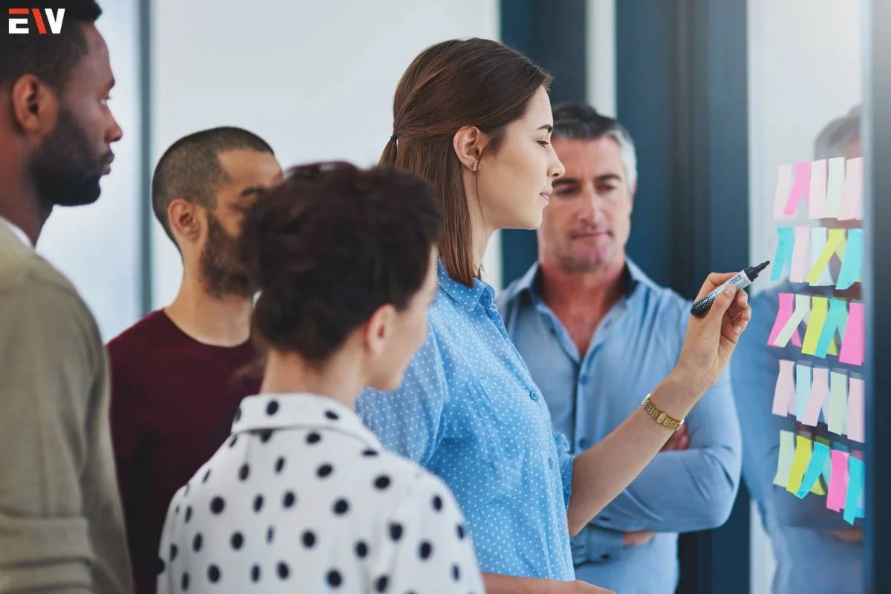What are the sticky notes on the glass wall?
Please give a detailed and elaborate answer to the question.

The sticky notes on the glass wall are described as colorful in the caption, indicating that they are of various vibrant colors.